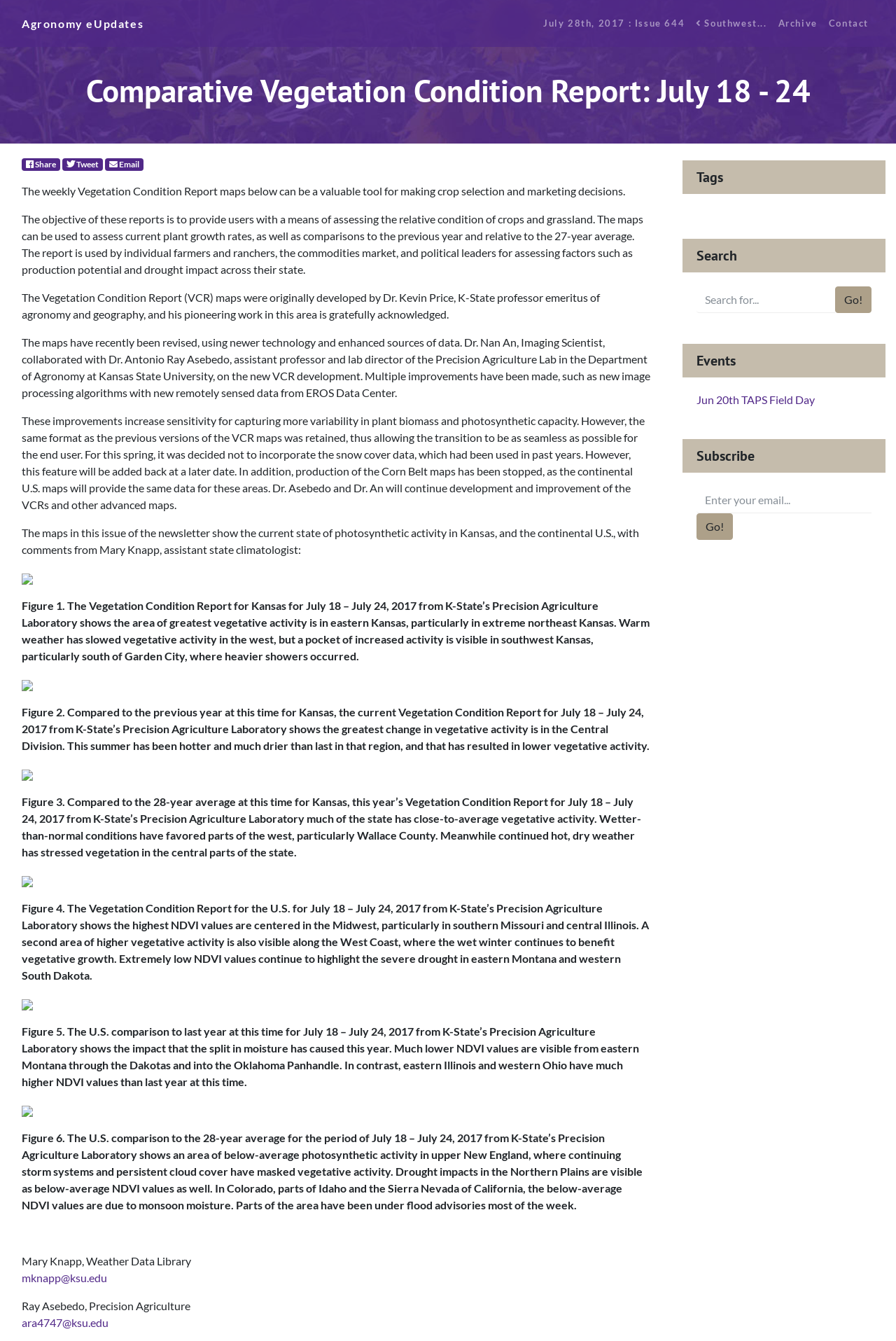Determine the bounding box coordinates of the region to click in order to accomplish the following instruction: "Contact the author". Provide the coordinates as four float numbers between 0 and 1, specifically [left, top, right, bottom].

[0.919, 0.008, 0.976, 0.027]